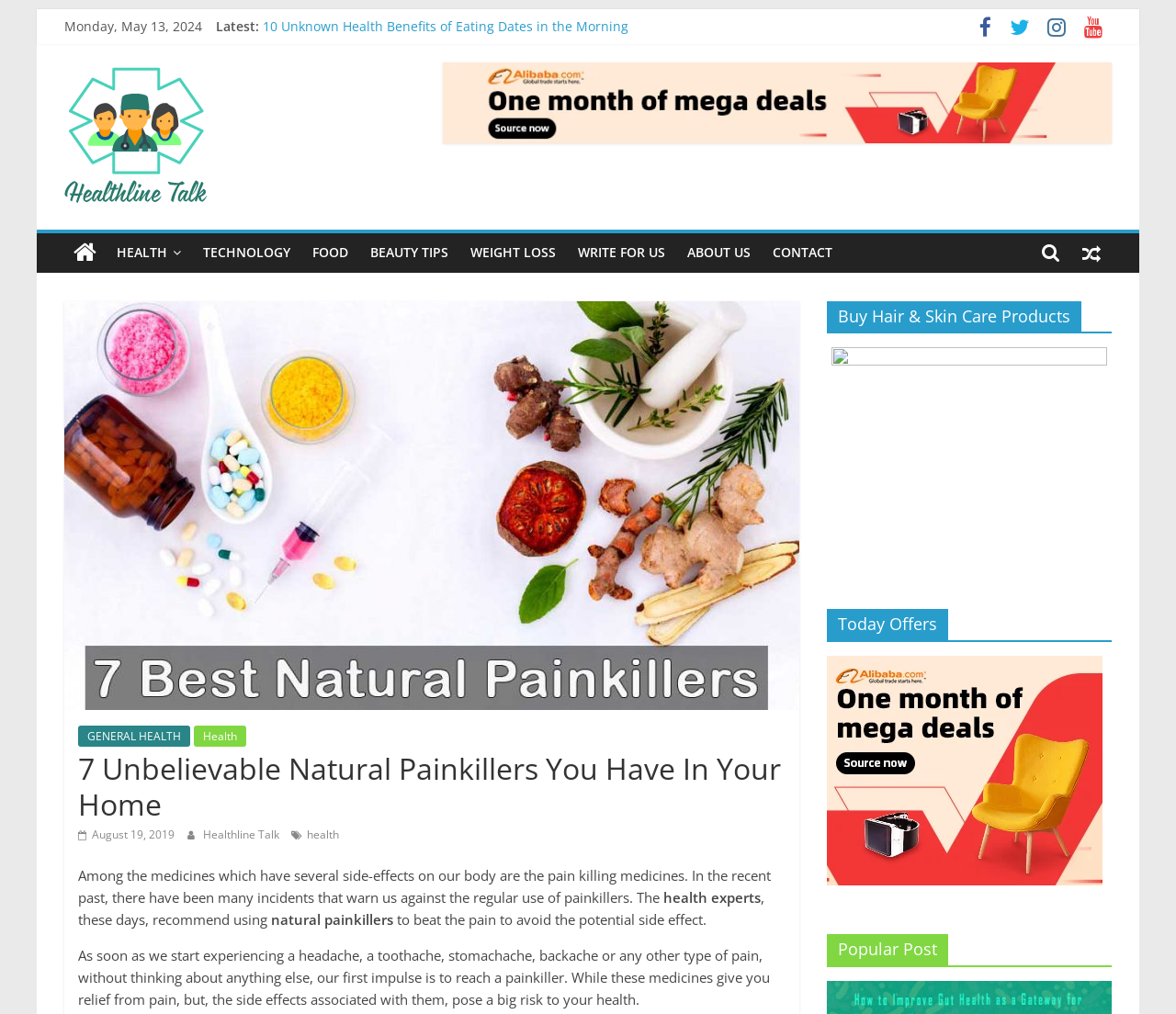Illustrate the webpage's structure and main components comprehensively.

This webpage is about natural painkillers and their benefits. At the top, there is a link to skip to the content, followed by the current date, "Monday, May 13, 2024". Below that, there are several links to recent articles, including "Top 7 Essential Oils You Need To Lose Weight" and "International Yoga Day: The Benefits Of Yoga You Must Know About".

On the top right, there are four social media icons, represented by Unicode characters. Below them, there is a section with a heading "Healthline Talk" accompanied by an image and two links. Next to it, there is a long horizontal section with multiple links to various categories, including "HEALTH", "TECHNOLOGY", "FOOD", and "BEAUTY TIPS".

The main content of the webpage starts with a heading "7 Unbelievable Natural Painkillers You Have In Your Home" followed by a link to "Best Natural Painkillers" with an accompanying image. The article begins by discussing the side effects of painkillers and the importance of using natural alternatives. It then explains how people often reach for painkillers without considering the potential risks to their health.

On the right side of the webpage, there are three sections. The first section has a heading "Buy Hair & Skin Care Products" with a link. The second section has a heading "Today Offers" with a link to "Buy Product" accompanied by an image. The third section has a heading "Popular Post" with a link to "Gut and Brain".